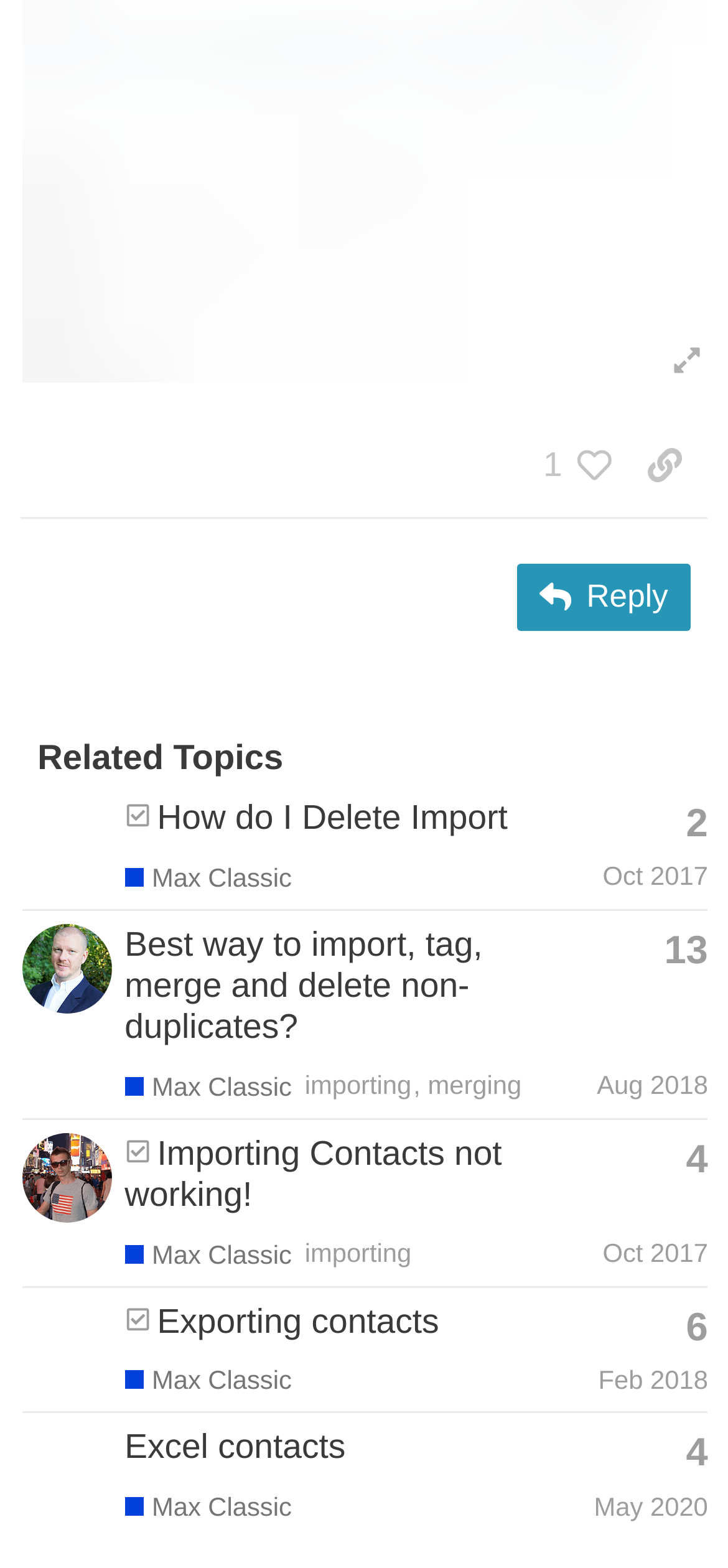What is the topic of the first post?
Using the information from the image, answer the question thoroughly.

I determined the answer by looking at the first gridcell in the table, which contains the heading 'How do I Delete Import'.